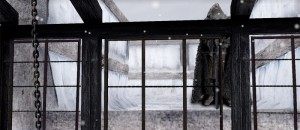Please analyze the image and give a detailed answer to the question:
What is the purpose of the figure's vigilance?

The caption suggests that the figure is a member of the Night's Watch, and that their vigilance is necessary to protect the realm from the threats lurking beyond the Wall, implying that the purpose of their vigilance is to safeguard the realm.